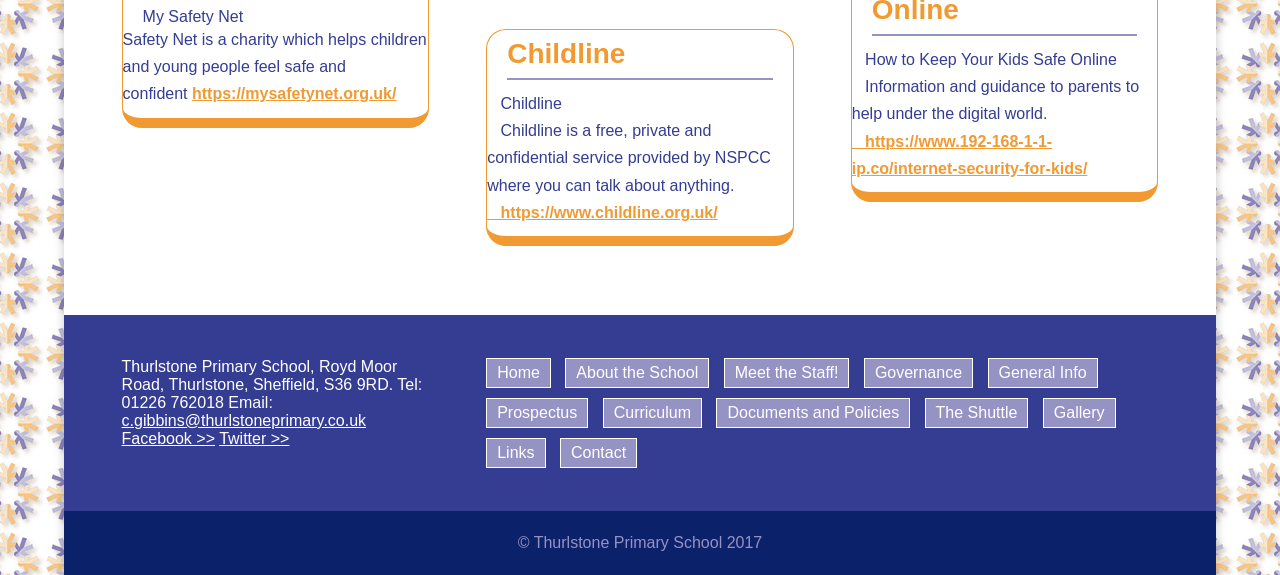Using the provided element description "General Info", determine the bounding box coordinates of the UI element.

[0.772, 0.624, 0.857, 0.673]